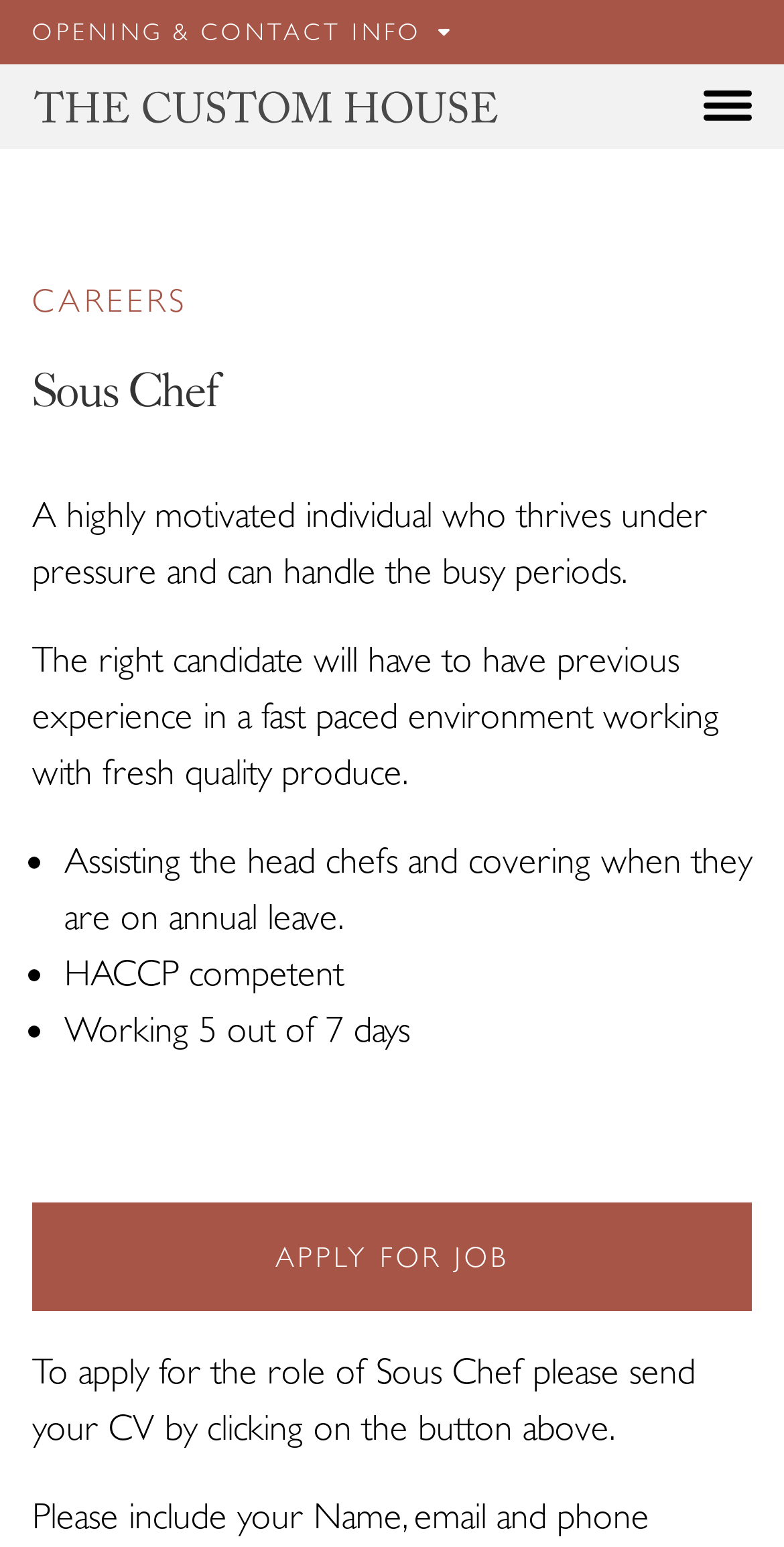Please specify the bounding box coordinates in the format (top-left x, top-left y, bottom-right x, bottom-right y), with all values as floating point numbers between 0 and 1. Identify the bounding box of the UI element described by: SearchK

None